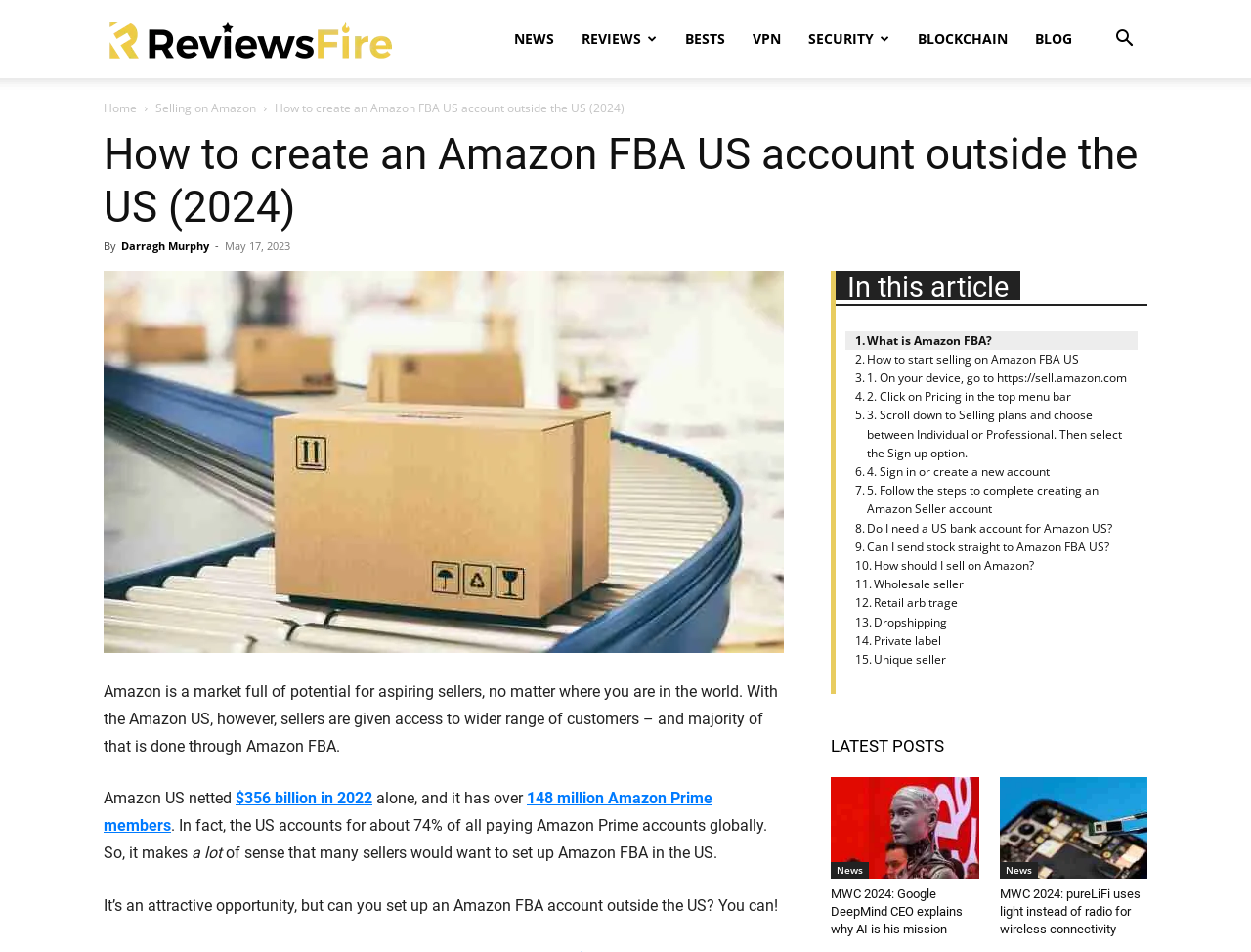Please determine the bounding box coordinates of the element to click in order to execute the following instruction: "Read the article 'How to create an Amazon FBA US account outside the US (2024)'". The coordinates should be four float numbers between 0 and 1, specified as [left, top, right, bottom].

[0.22, 0.105, 0.499, 0.122]